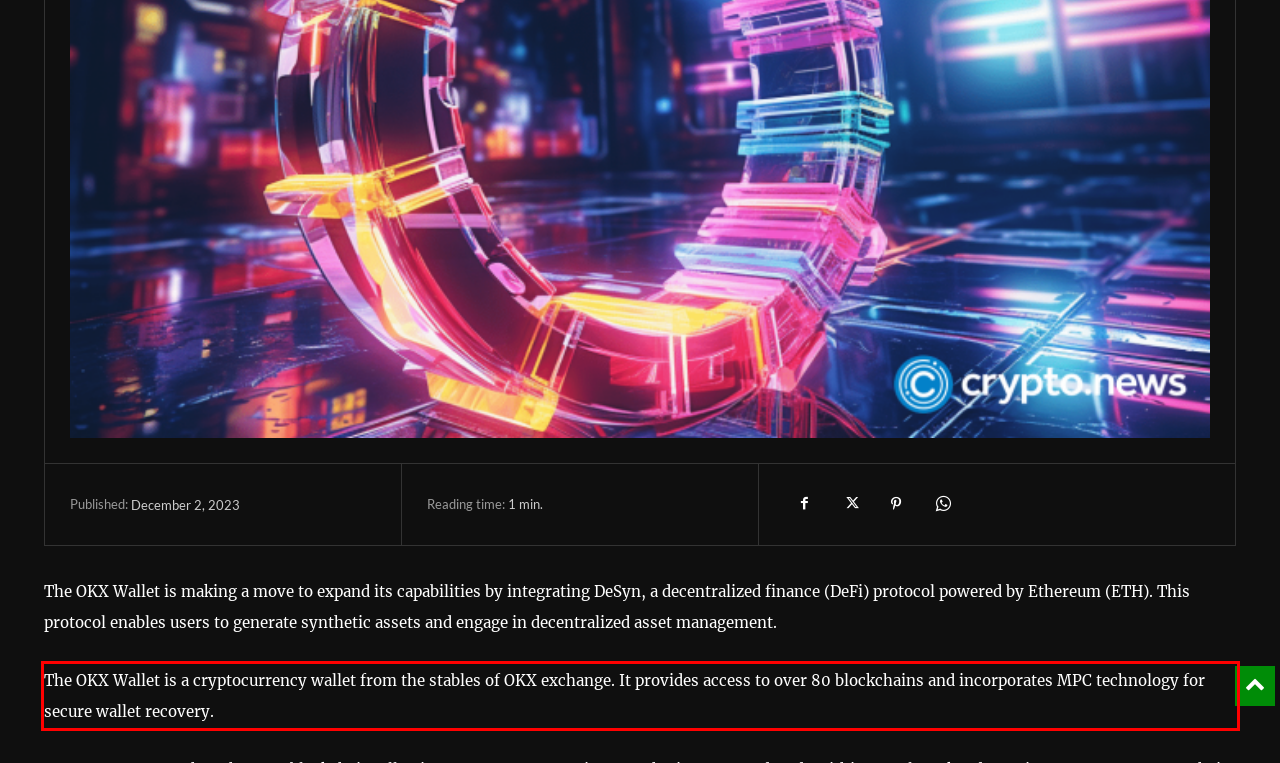You are provided with a screenshot of a webpage that includes a UI element enclosed in a red rectangle. Extract the text content inside this red rectangle.

The OKX Wallet is a cryptocurrency wallet from the stables of OKX exchange. It provides access to over 80 blockchains and incorporates MPC technology for secure wallet recovery.